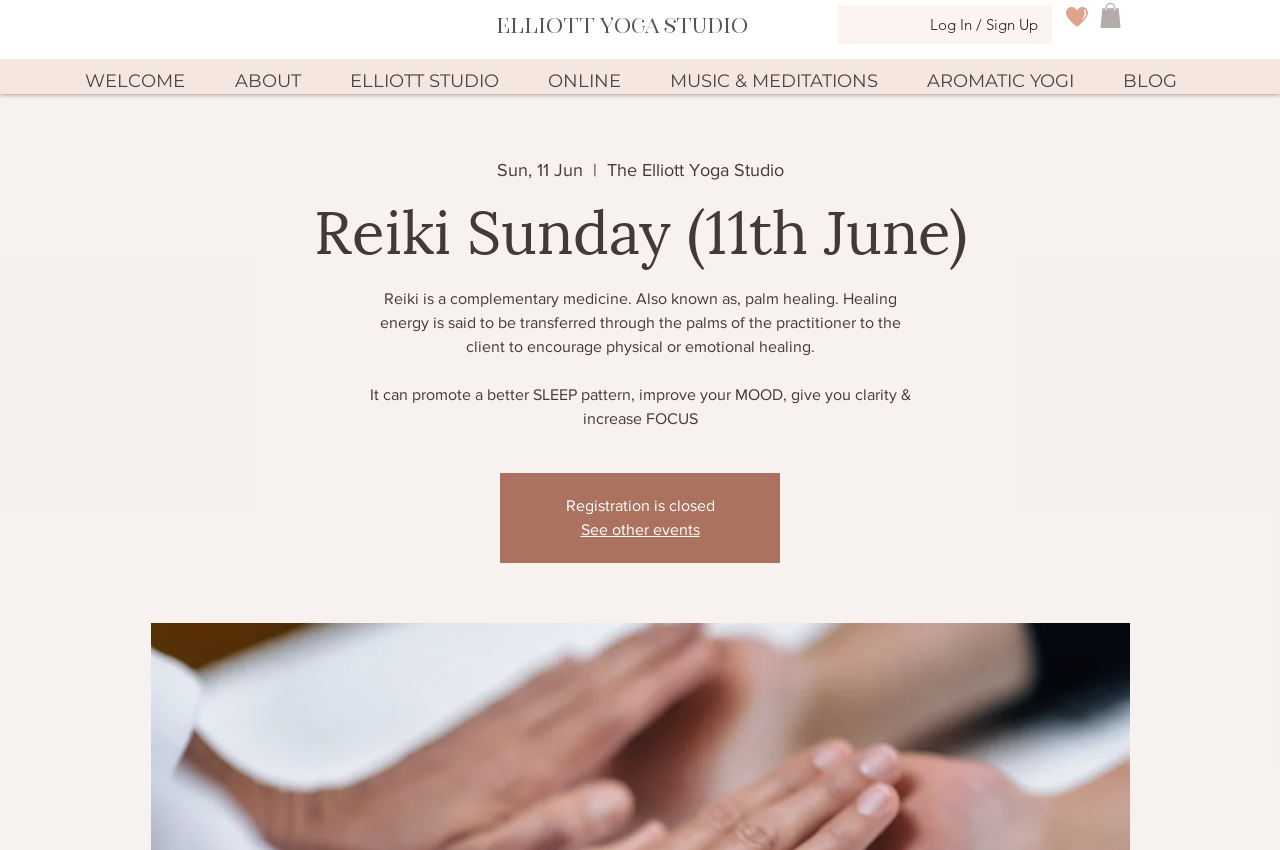Can you locate the main headline on this webpage and provide its text content?

Elliott Yoga studio